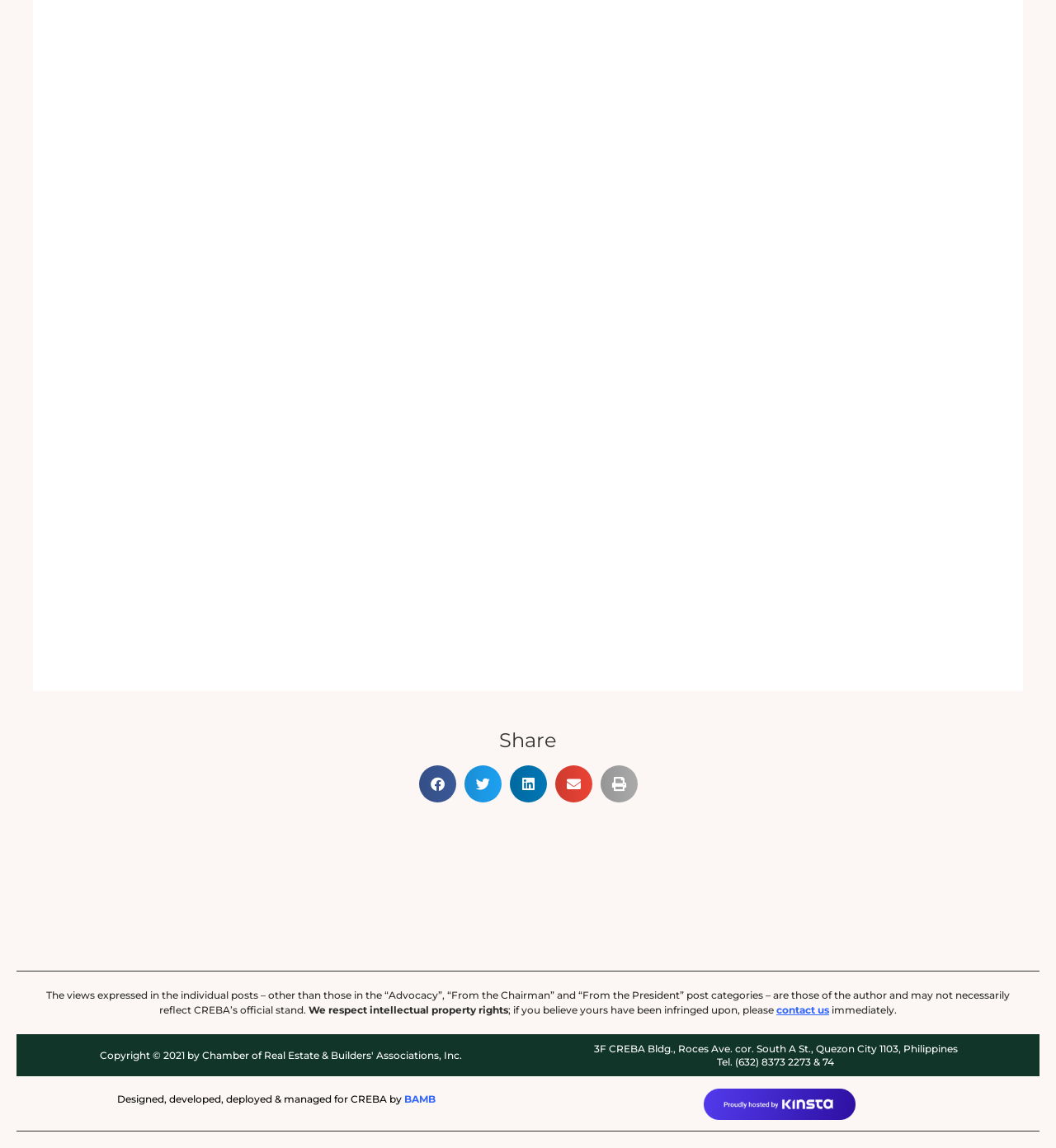Find the bounding box coordinates for the area you need to click to carry out the instruction: "Visit Kinsta". The coordinates should be four float numbers between 0 and 1, indicated as [left, top, right, bottom].

[0.621, 0.947, 0.855, 0.976]